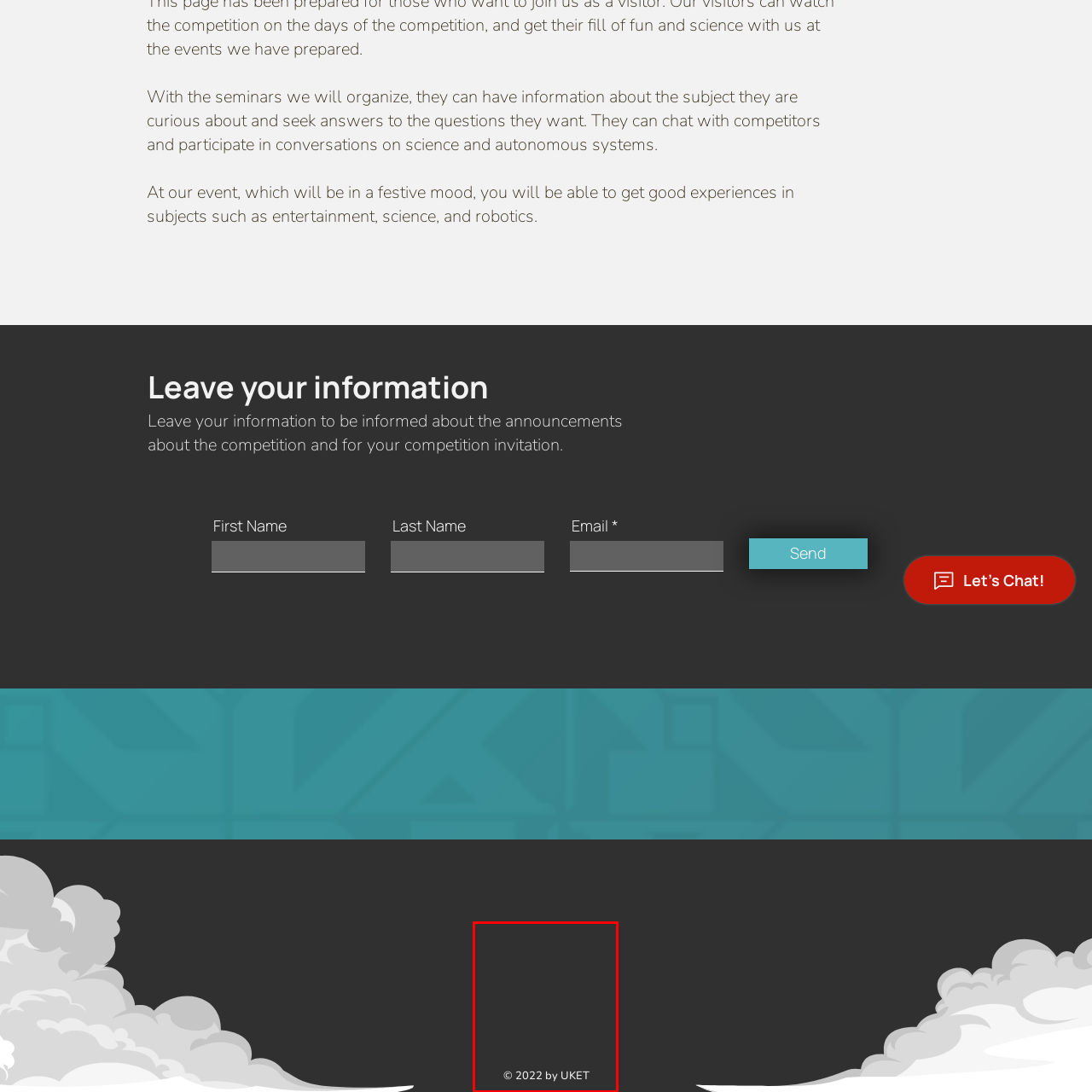Provide an in-depth description of the scene highlighted by the red boundary in the image.

The image features a simple yet elegant footer section with a dark background. At the center, it displays the text "© 2022 by UKET," indicating copyright ownership. This design serves to reflect the organizational branding and provides essential information about the owner of the website or content, contributing to a professional and cohesive appearance in the context of a digital platform that likely promotes educational events and engagements in fields such as science and technology.